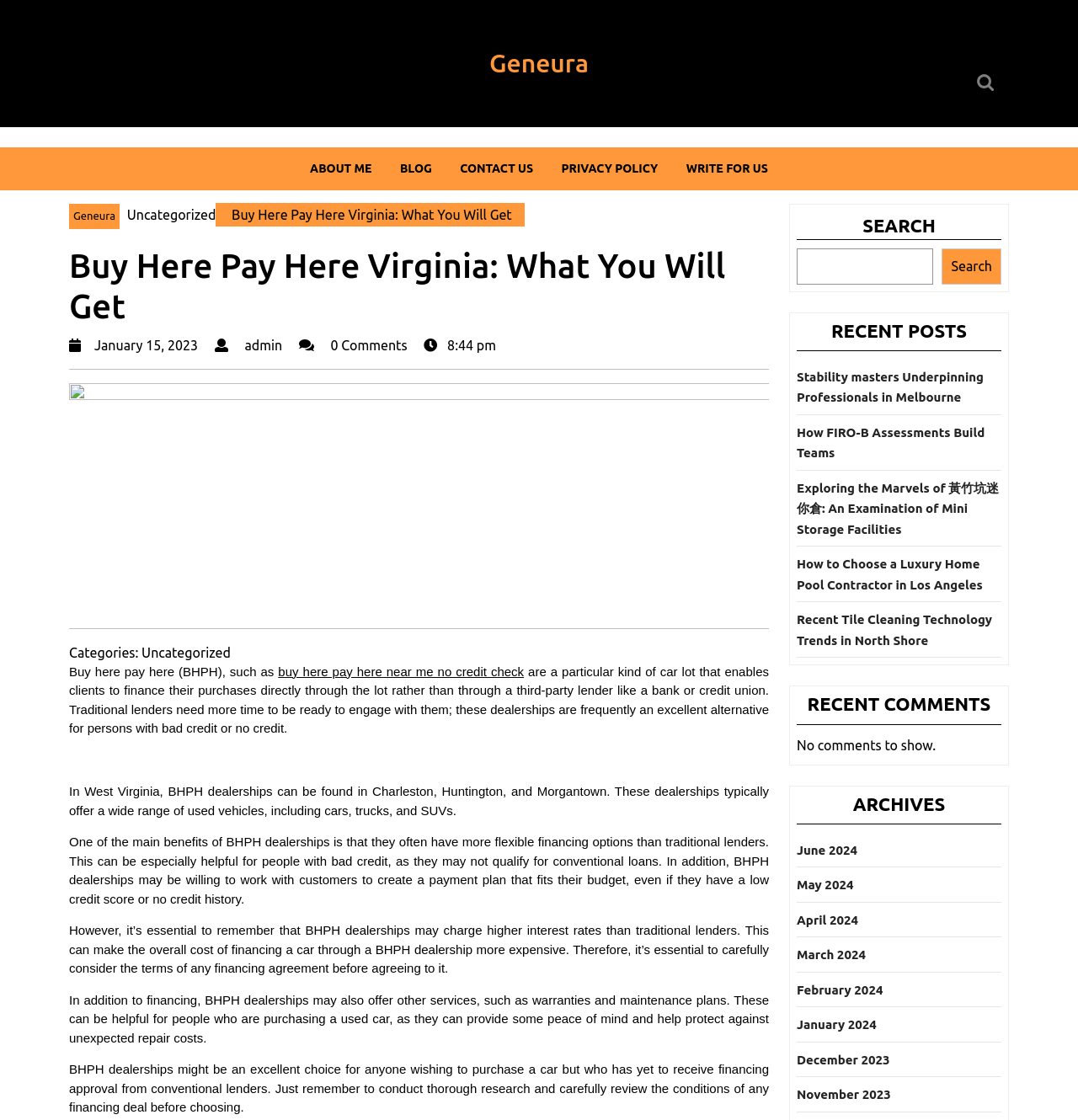Identify the bounding box for the described UI element. Provide the coordinates in (top-left x, top-left y, bottom-right x, bottom-right y) format with values ranging from 0 to 1: parent_node: Search for: value="Search"

[0.897, 0.057, 0.936, 0.09]